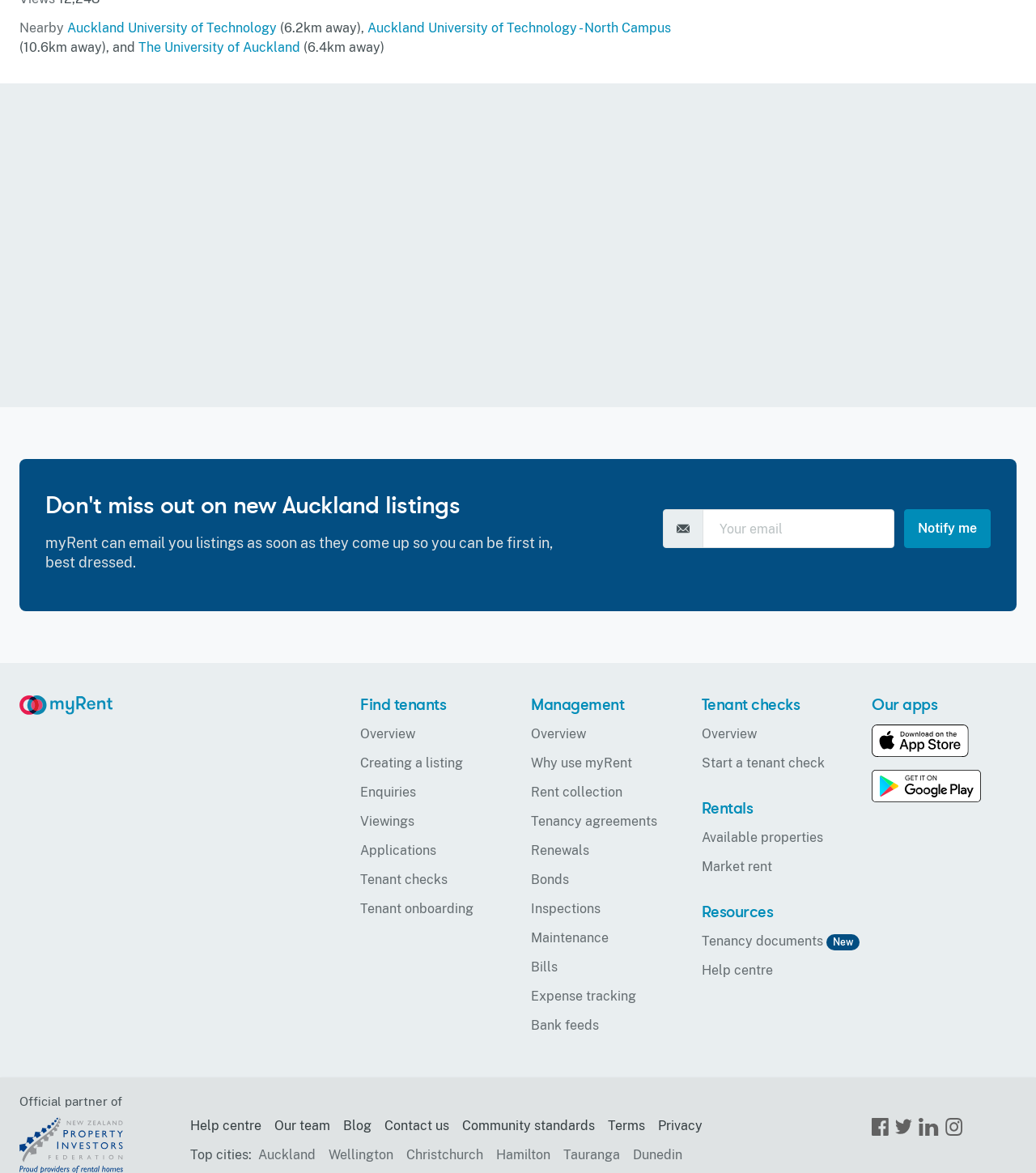Please determine the bounding box coordinates of the element's region to click for the following instruction: "Click on the 'Help centre' link".

[0.183, 0.952, 0.252, 0.968]